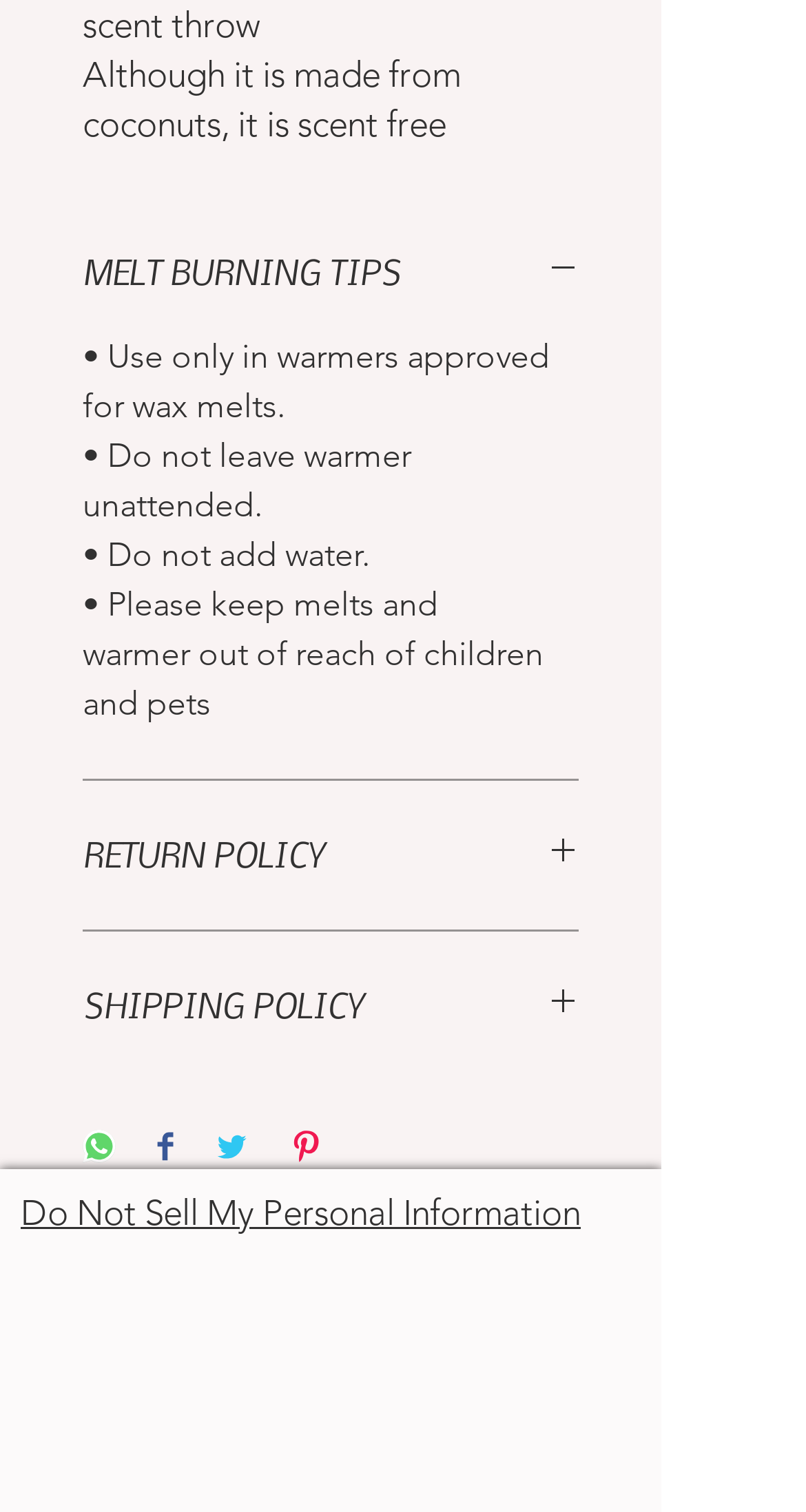Can you specify the bounding box coordinates for the region that should be clicked to fulfill this instruction: "Click SHIPPING POLICY".

[0.103, 0.649, 0.718, 0.681]